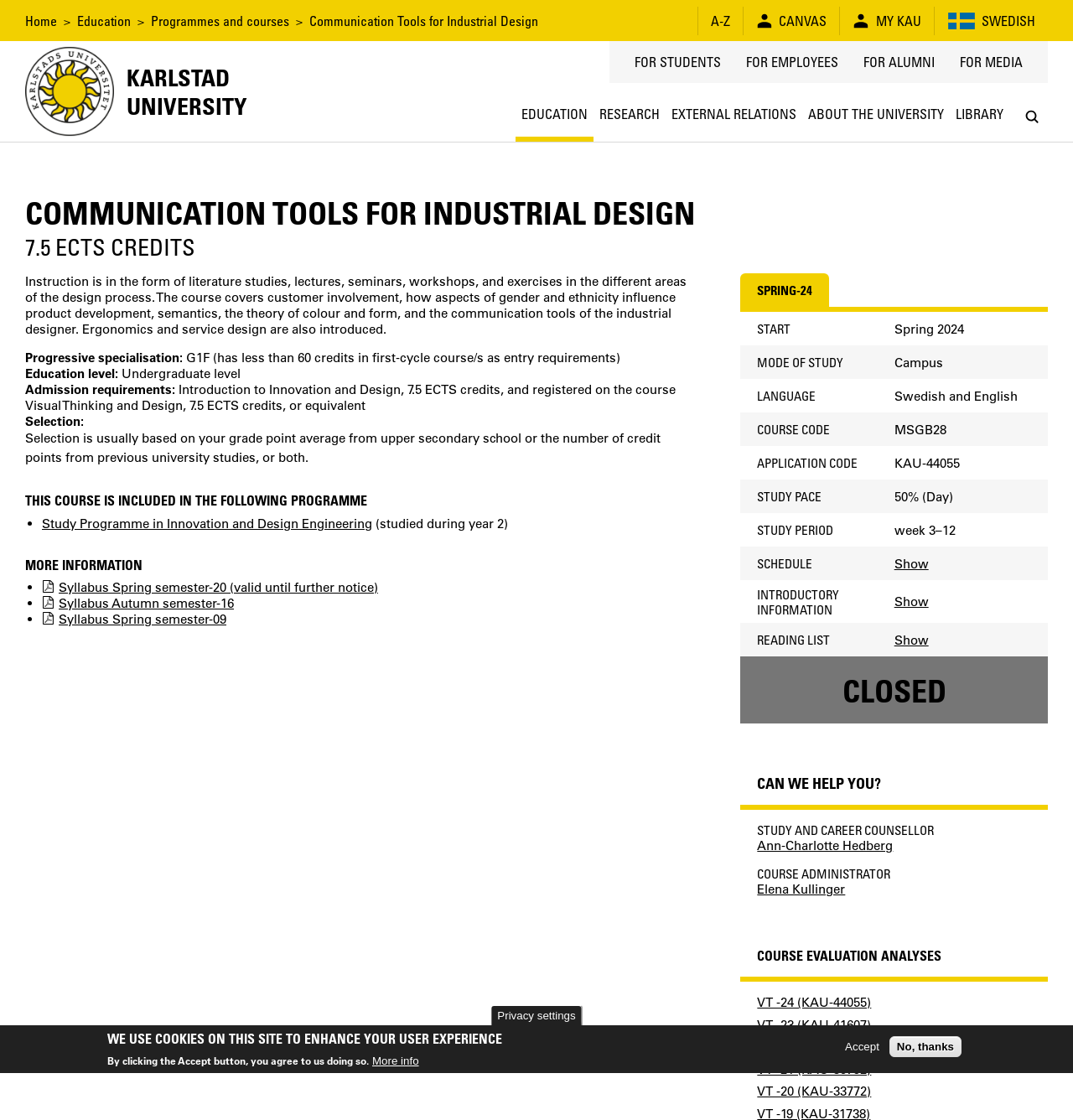What is the study pace for the course?
Using the image, respond with a single word or phrase.

50% (Day)